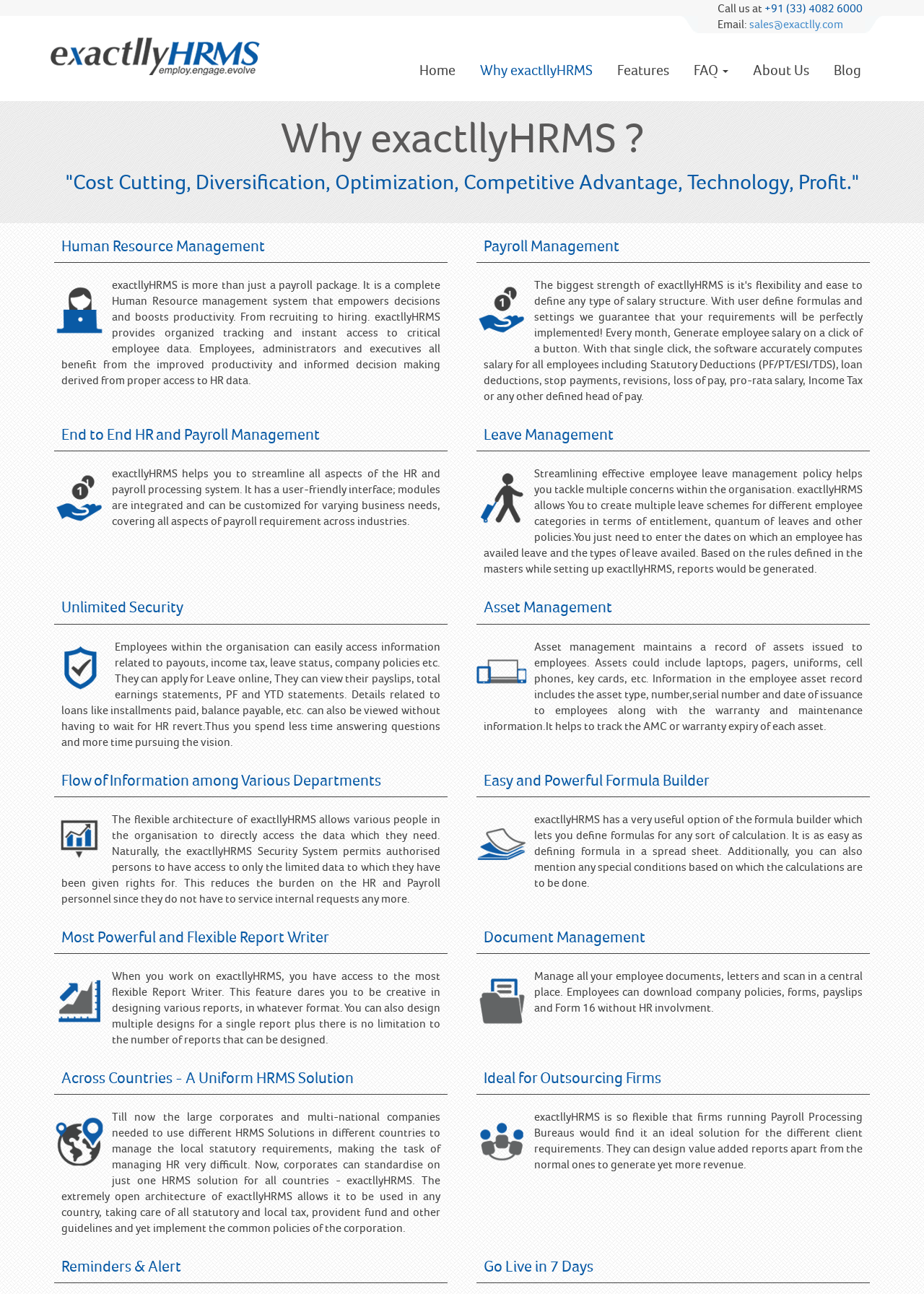Refer to the image and answer the question with as much detail as possible: What is the main feature of exactllyHRMS?

I found the main feature by looking at the heading element with the text 'Human Resource Management' which is one of the main headings on the webpage.